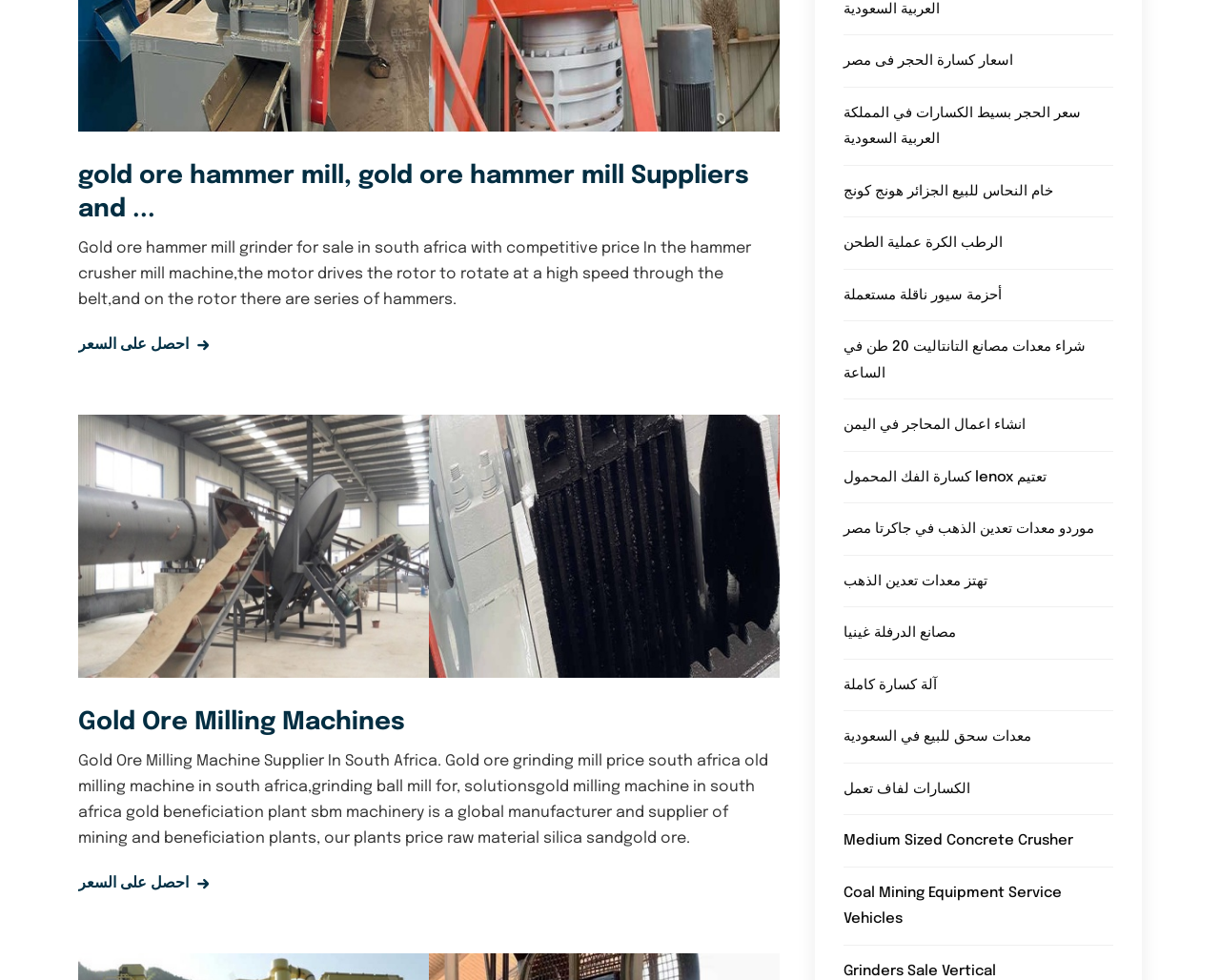Using the provided element description: "alt="Gold Ore Milling Machines"", determine the bounding box coordinates of the corresponding UI element in the screenshot.

[0.064, 0.549, 0.639, 0.566]